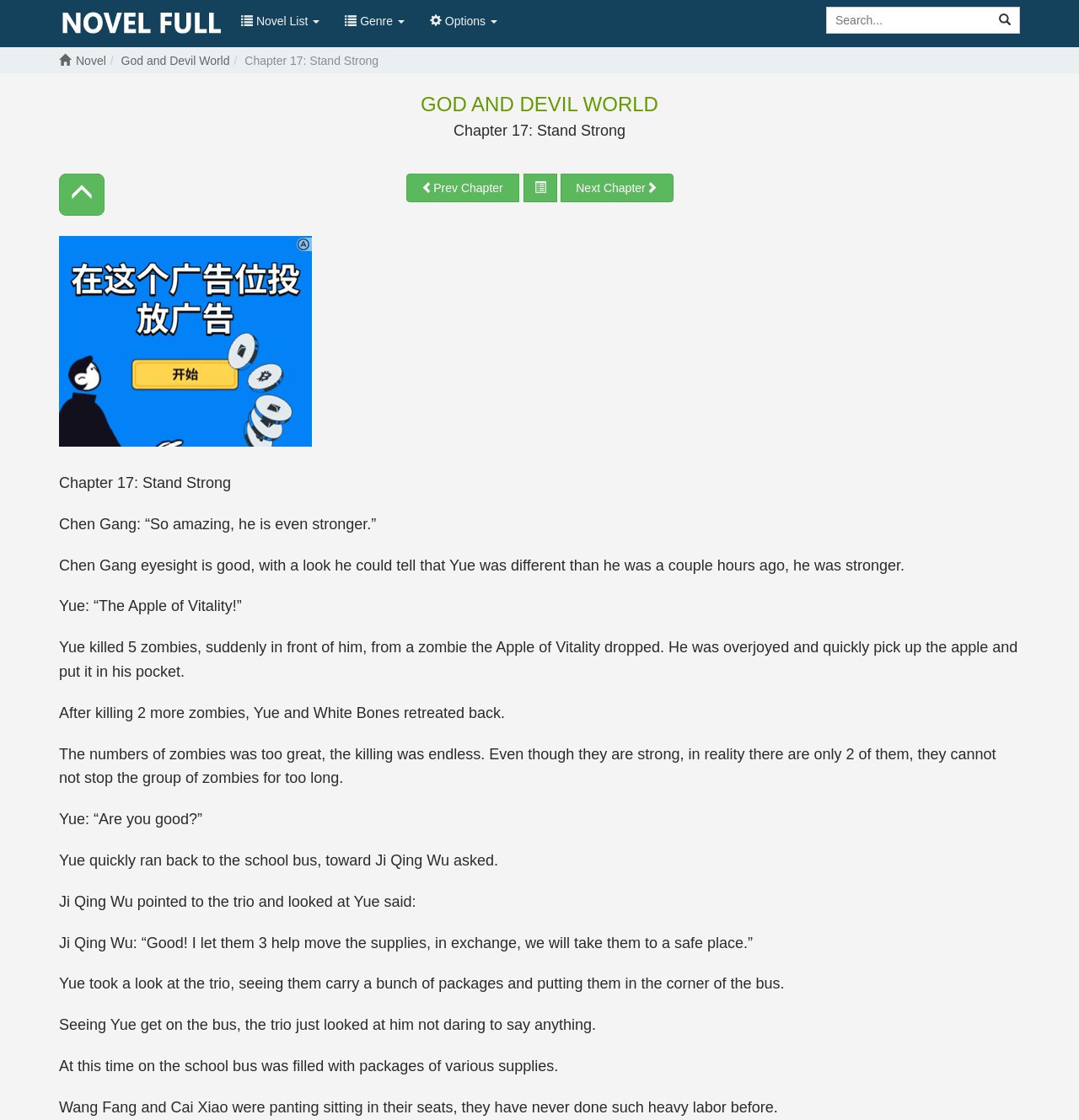What is the content of the webpage?
Utilize the information in the image to give a detailed answer to the question.

I found the answer by looking at the multiple StaticText elements that contain the text of the novel chapter, which is the main content of the webpage.